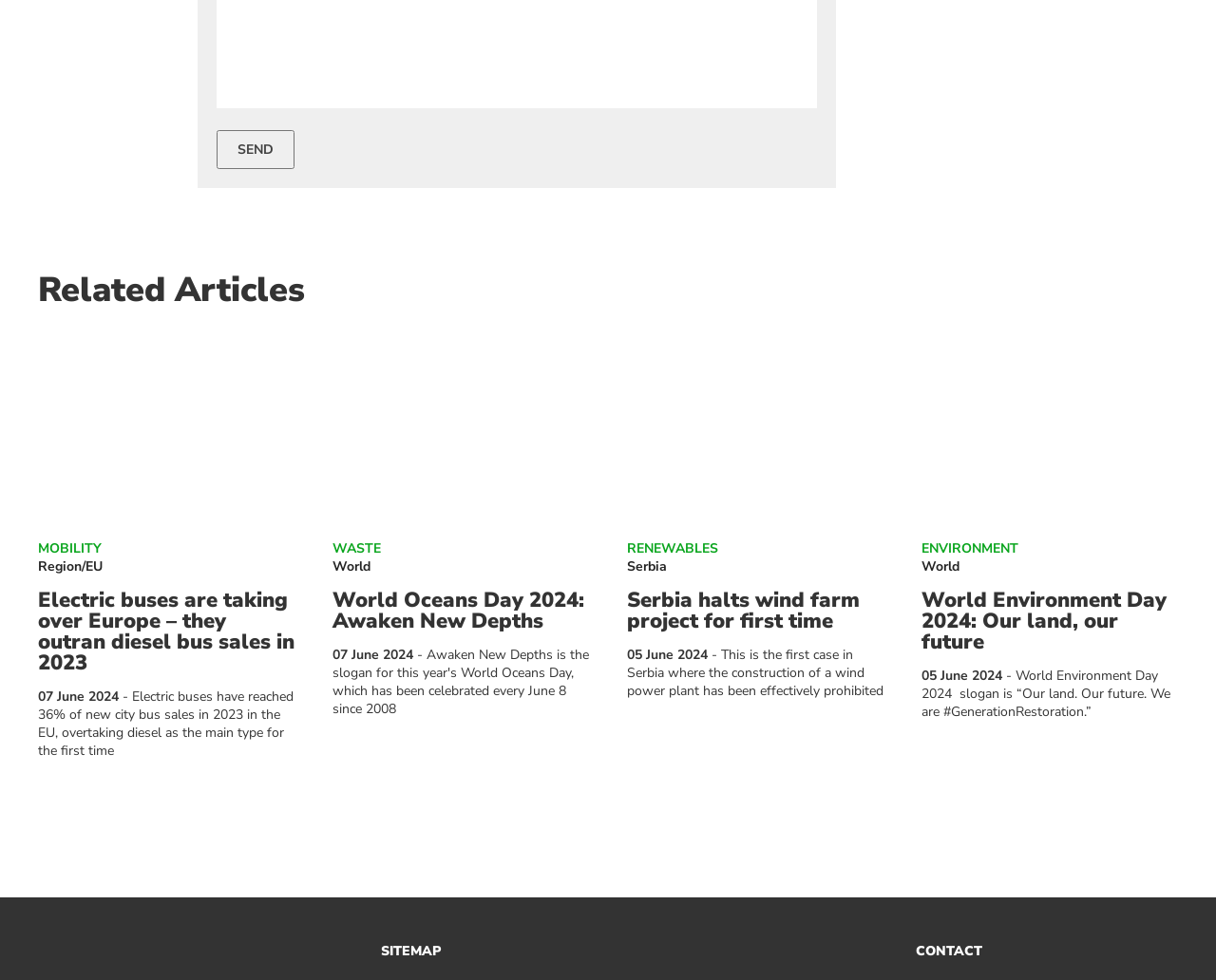Please identify the bounding box coordinates of the area I need to click to accomplish the following instruction: "Explore the 'Serbia halts wind farm project for first time' news".

[0.516, 0.602, 0.727, 0.645]